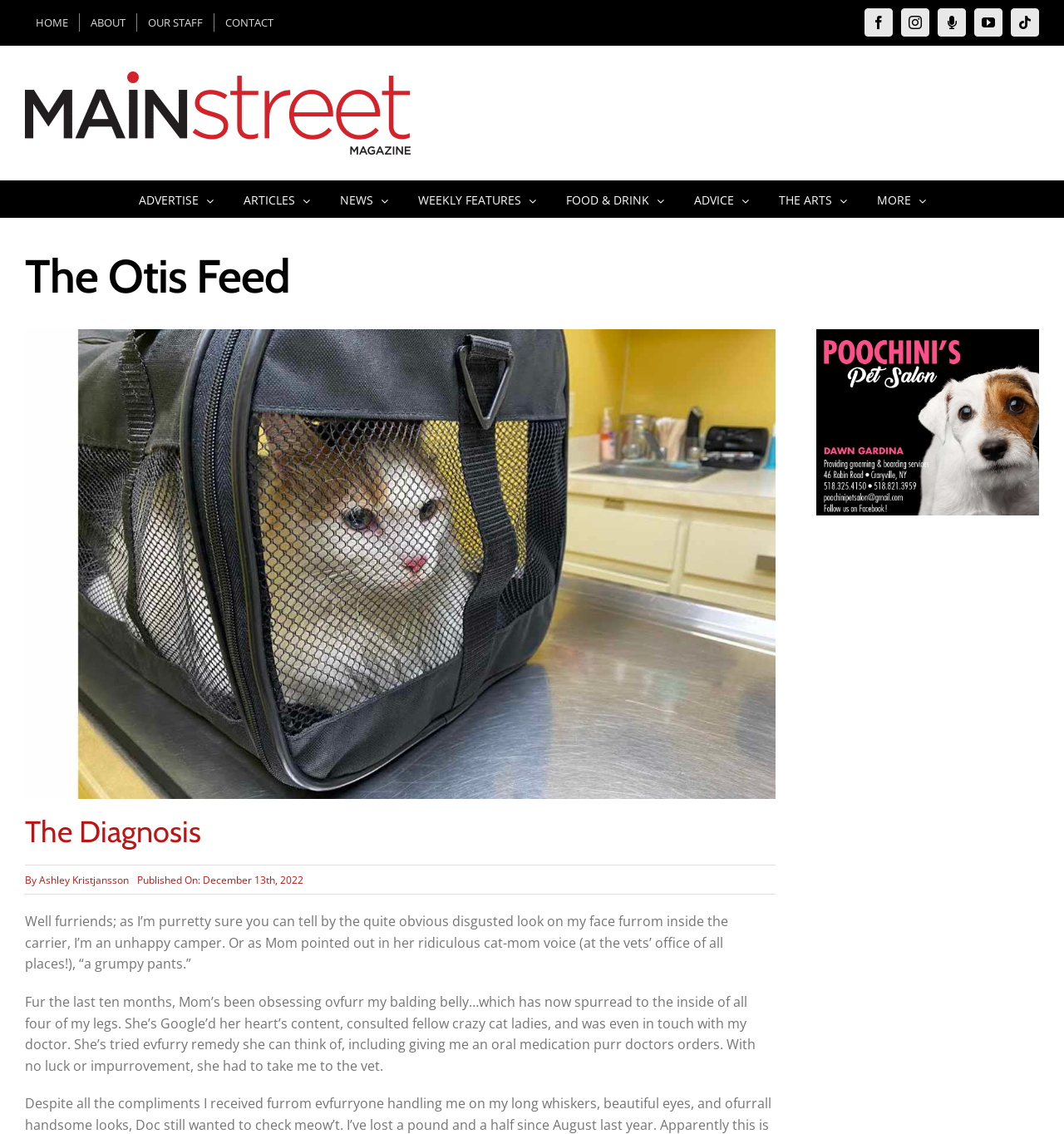What is the date of publication?
Answer with a single word or phrase by referring to the visual content.

December 13th, 2022